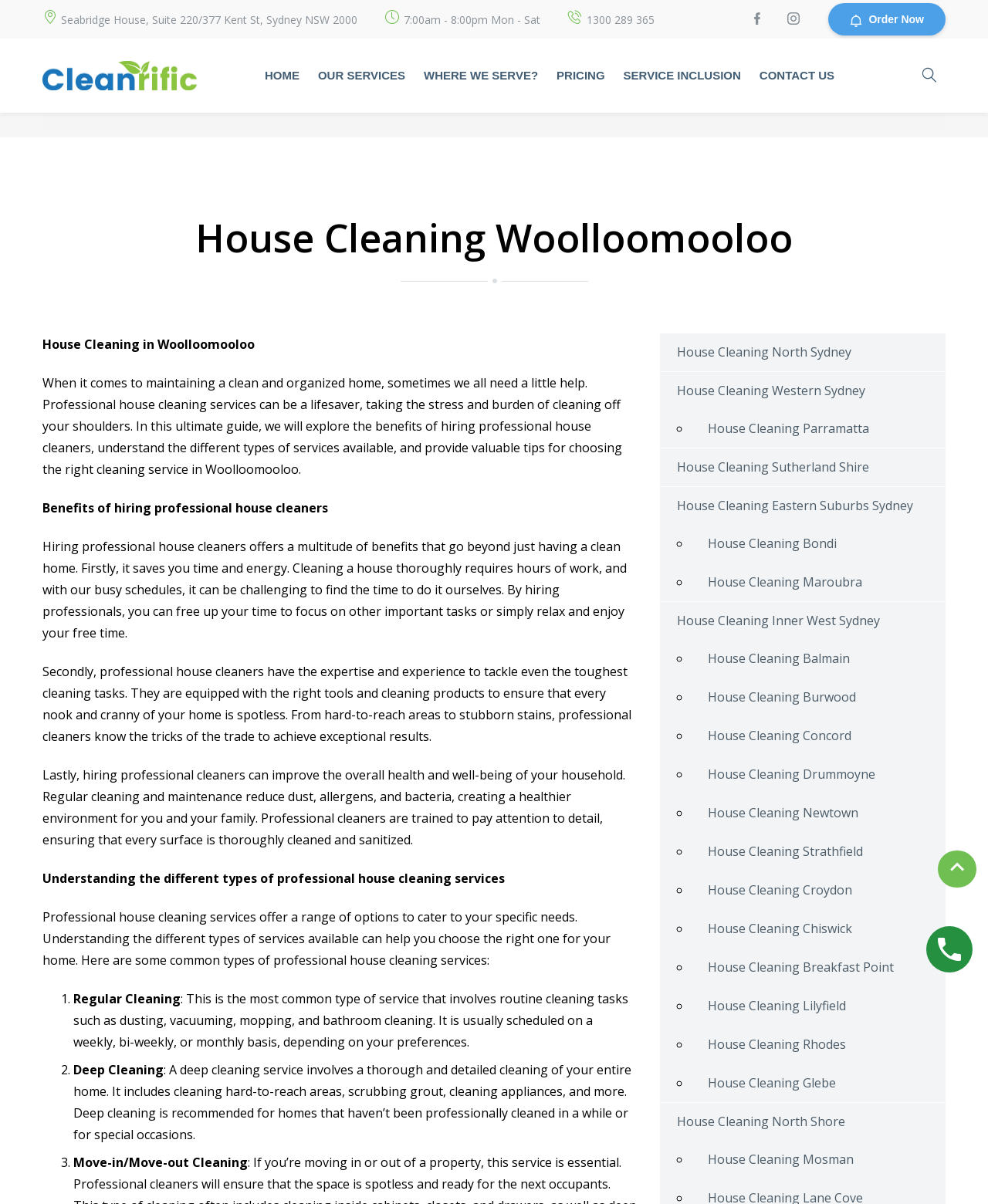Please provide the bounding box coordinates for the element that needs to be clicked to perform the instruction: "Click the Order Now button". The coordinates must consist of four float numbers between 0 and 1, formatted as [left, top, right, bottom].

[0.839, 0.003, 0.957, 0.029]